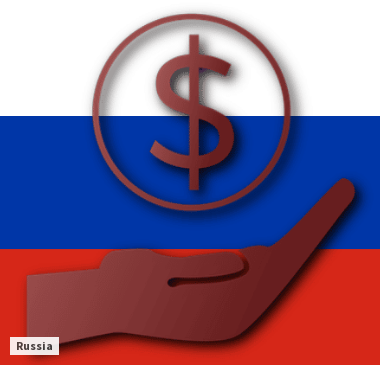Where is the word 'Russia' located in the image?
Please answer the question with a detailed and comprehensive explanation.

The caption states that the word 'Russia' is included in the bottom left corner, reinforcing the geographical and thematic context of the image. This information allows us to determine the location of the word 'Russia'.